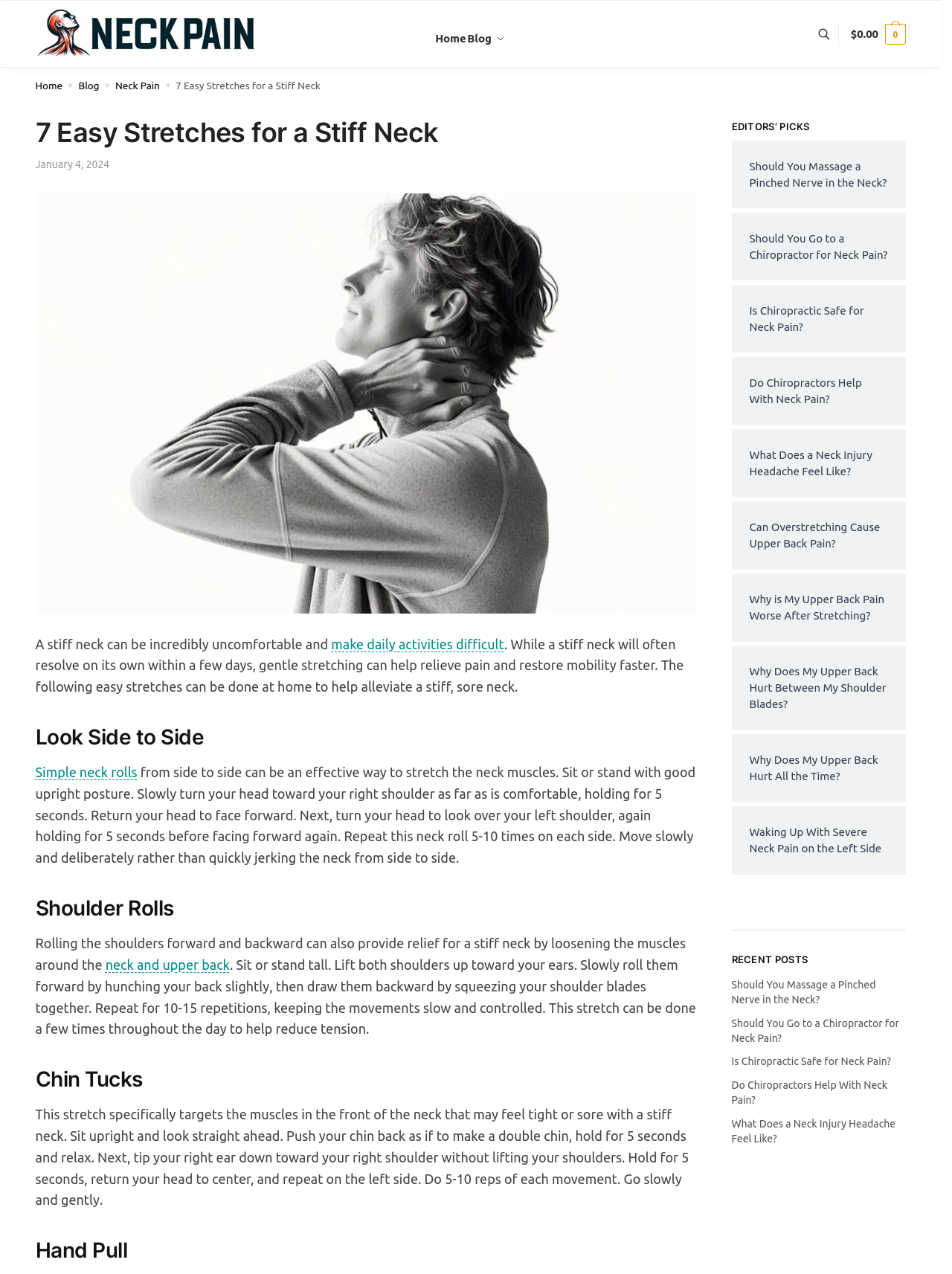Construct a comprehensive caption that outlines the webpage's structure and content.

This webpage is about 7 easy stretches for a stiff neck, providing pain relief. At the top, there is a navigation bar with links to "Home", "Blog", and "Pain Relief". On the right side of the navigation bar, there is a search toggle button and a cart icon with a price of $0.00.

Below the navigation bar, there is a main heading "7 Easy Stretches for a Stiff Neck" followed by a brief introduction to the topic, explaining that a stiff neck can be uncomfortable and make daily activities difficult. The introduction also mentions that gentle stretching can help relieve pain and restore mobility faster.

The main content of the webpage is divided into sections, each describing a different stretch for a stiff neck. The sections are titled "Look Side to Side", "Shoulder Rolls", "Chin Tucks", and "Hand Pull". Each section provides a detailed description of the stretch, including instructions on how to perform it and the benefits of doing so.

On the right side of the webpage, there is a complementary section with links to related articles, such as "Should You Massage a Pinched Nerve in the Neck?" and "Why Does My Upper Back Hurt All the Time?". This section is titled "EDITORS’ PICKS" and "RECENT POSTS".

Overall, the webpage is focused on providing helpful information and guidance on how to relieve a stiff neck through stretching exercises.